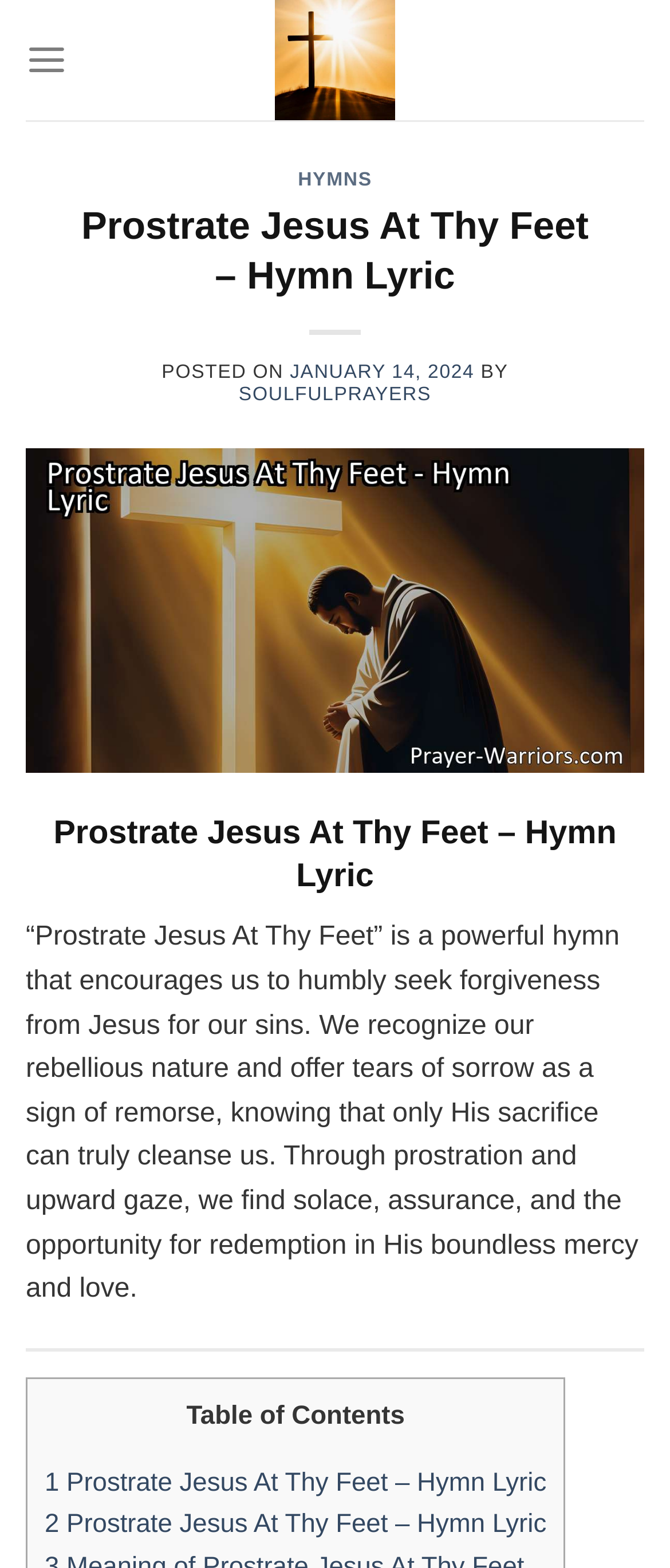Determine the bounding box coordinates of the clickable region to execute the instruction: "Click on the 'Prayer Warriors' link". The coordinates should be four float numbers between 0 and 1, denoted as [left, top, right, bottom].

[0.244, 0.0, 0.756, 0.077]